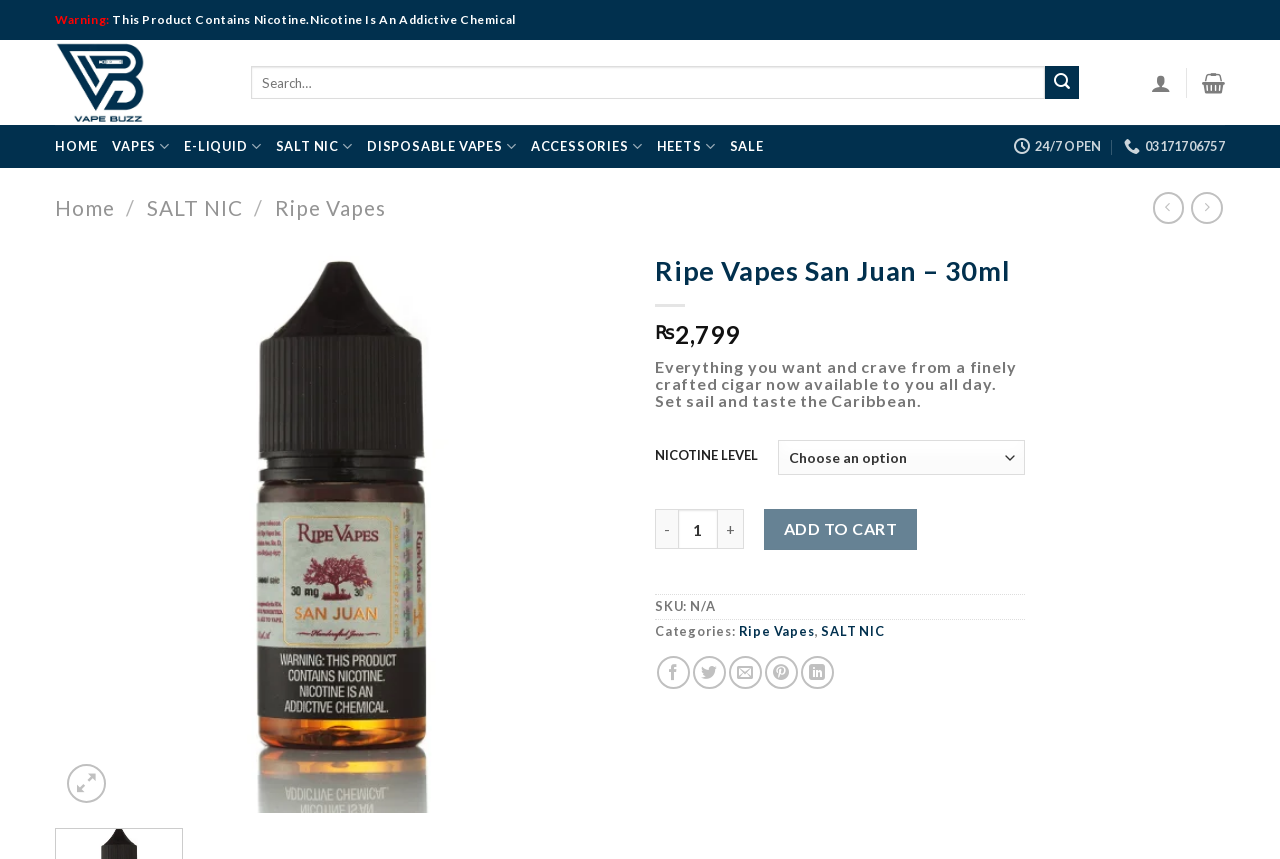What is the price of the product?
Kindly give a detailed and elaborate answer to the question.

I found the answer by looking at the static text elements on the webpage, which display the price of the product. The price is shown as '₨2,799'.